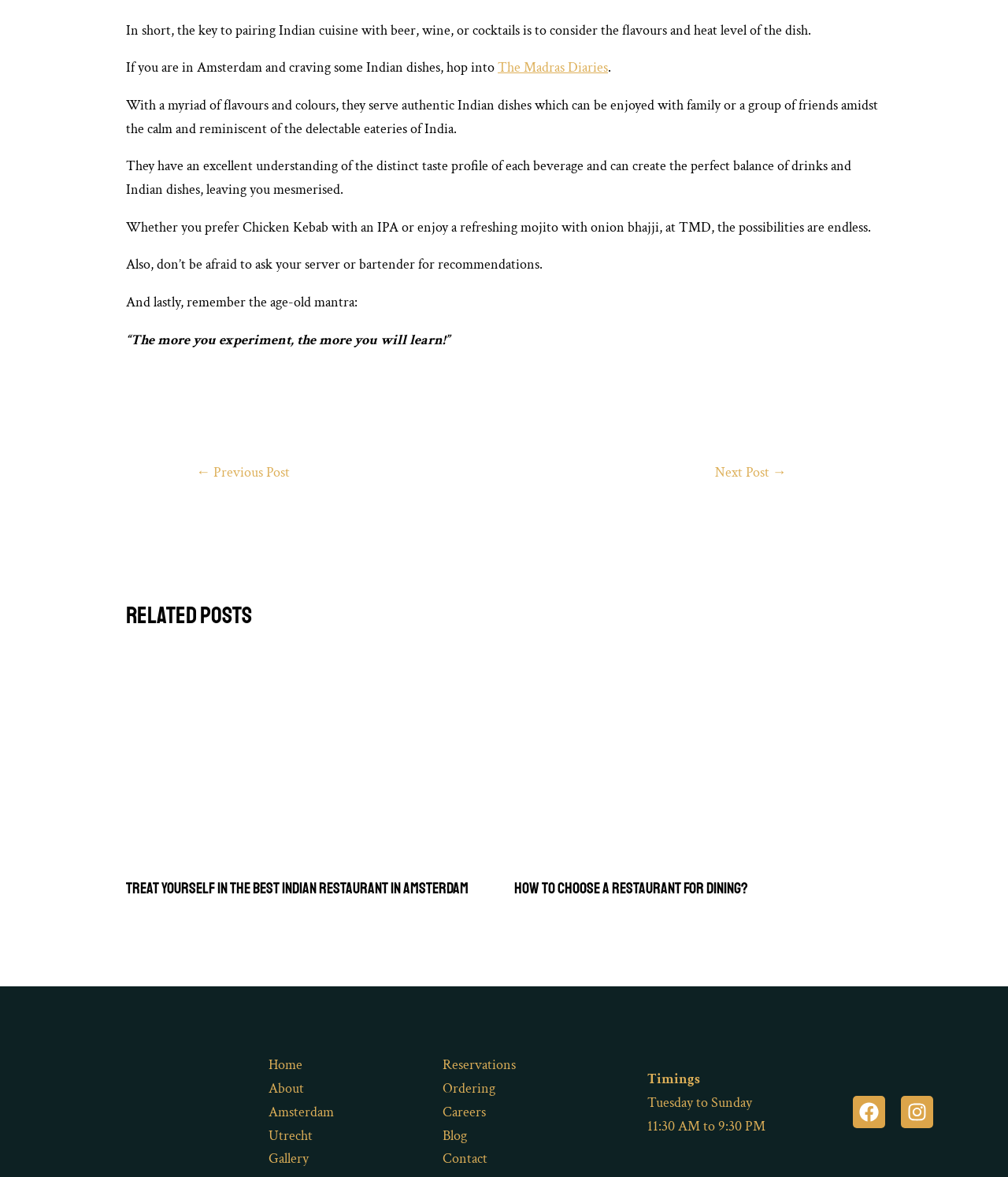Could you determine the bounding box coordinates of the clickable element to complete the instruction: "Read 'Treat Yourself In The Best Indian Restaurant in Amsterdam' article"? Provide the coordinates as four float numbers between 0 and 1, i.e., [left, top, right, bottom].

[0.125, 0.631, 0.49, 0.647]